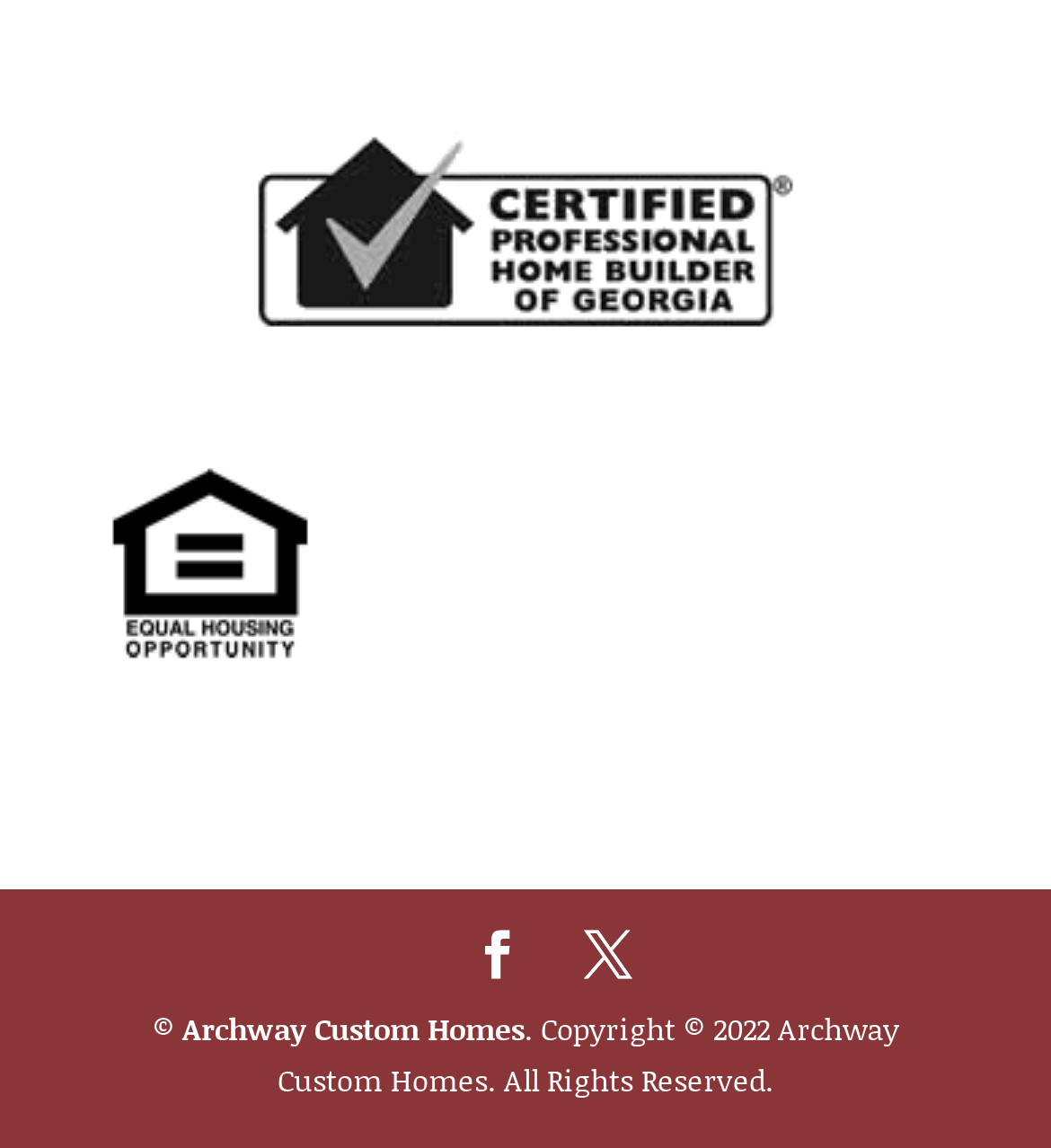How many links are on the webpage?
Based on the screenshot, respond with a single word or phrase.

5